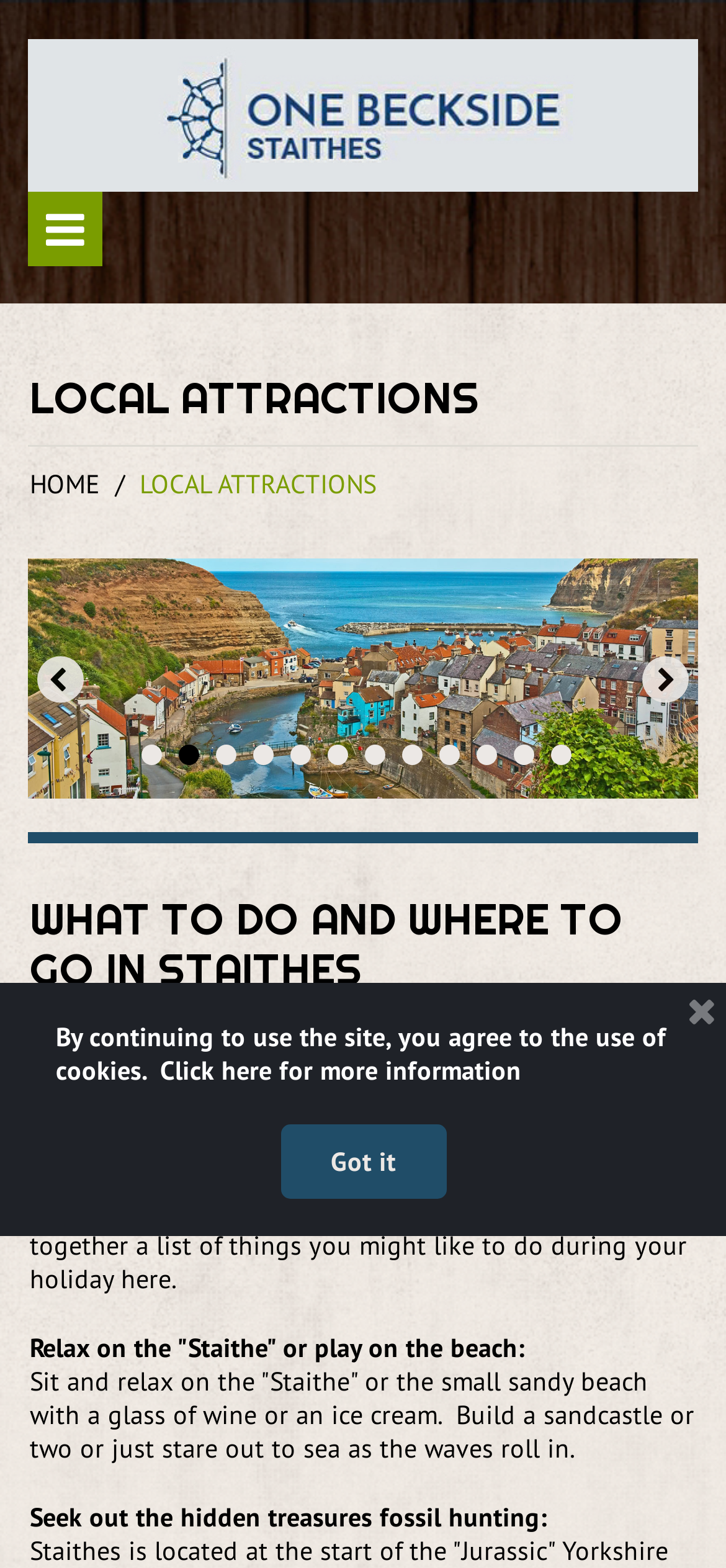How many page links are available?
Look at the image and answer with only one word or phrase.

12